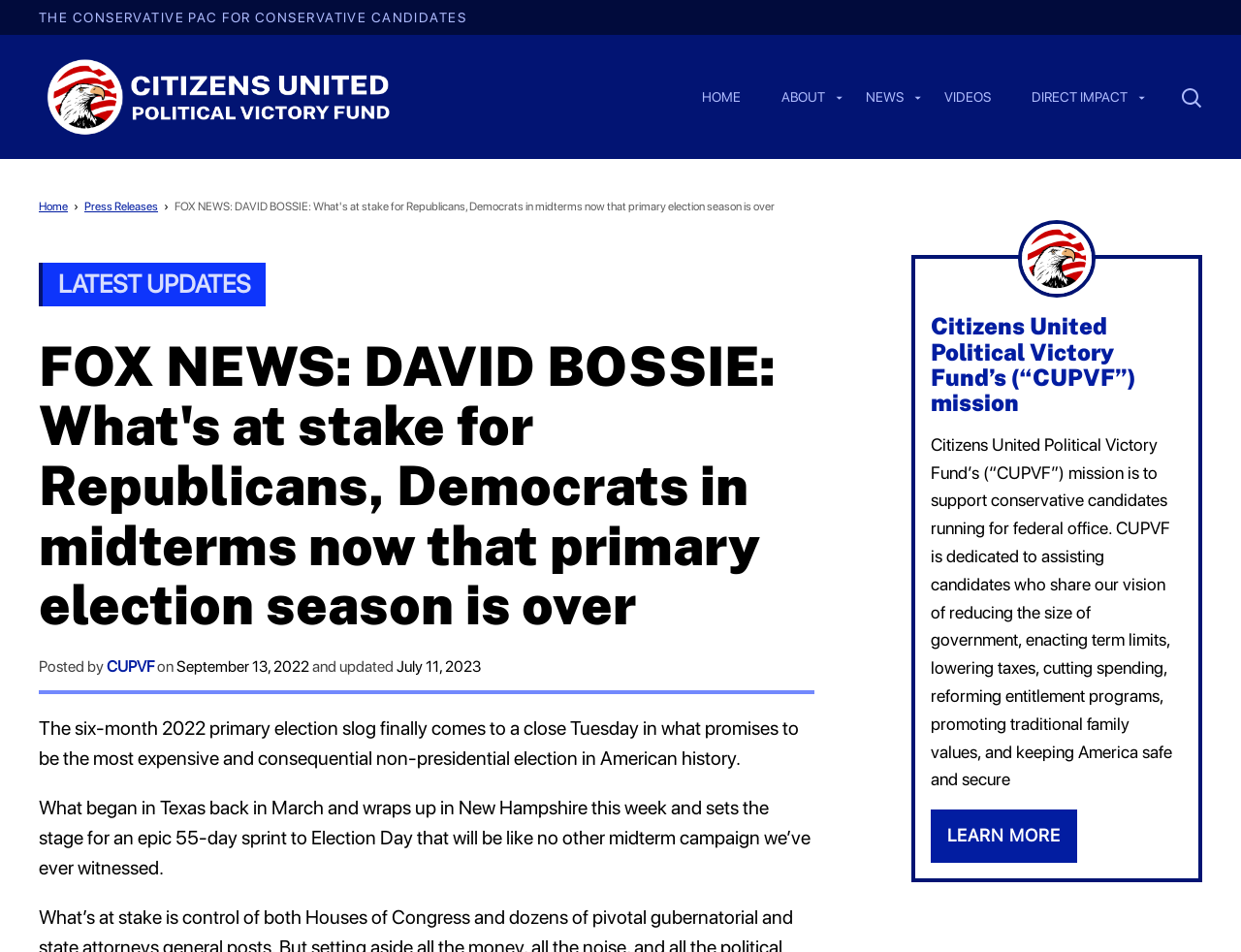Determine which piece of text is the heading of the webpage and provide it.

FOX NEWS: DAVID BOSSIE: What's at stake for Republicans, Democrats in midterms now that primary election season is over